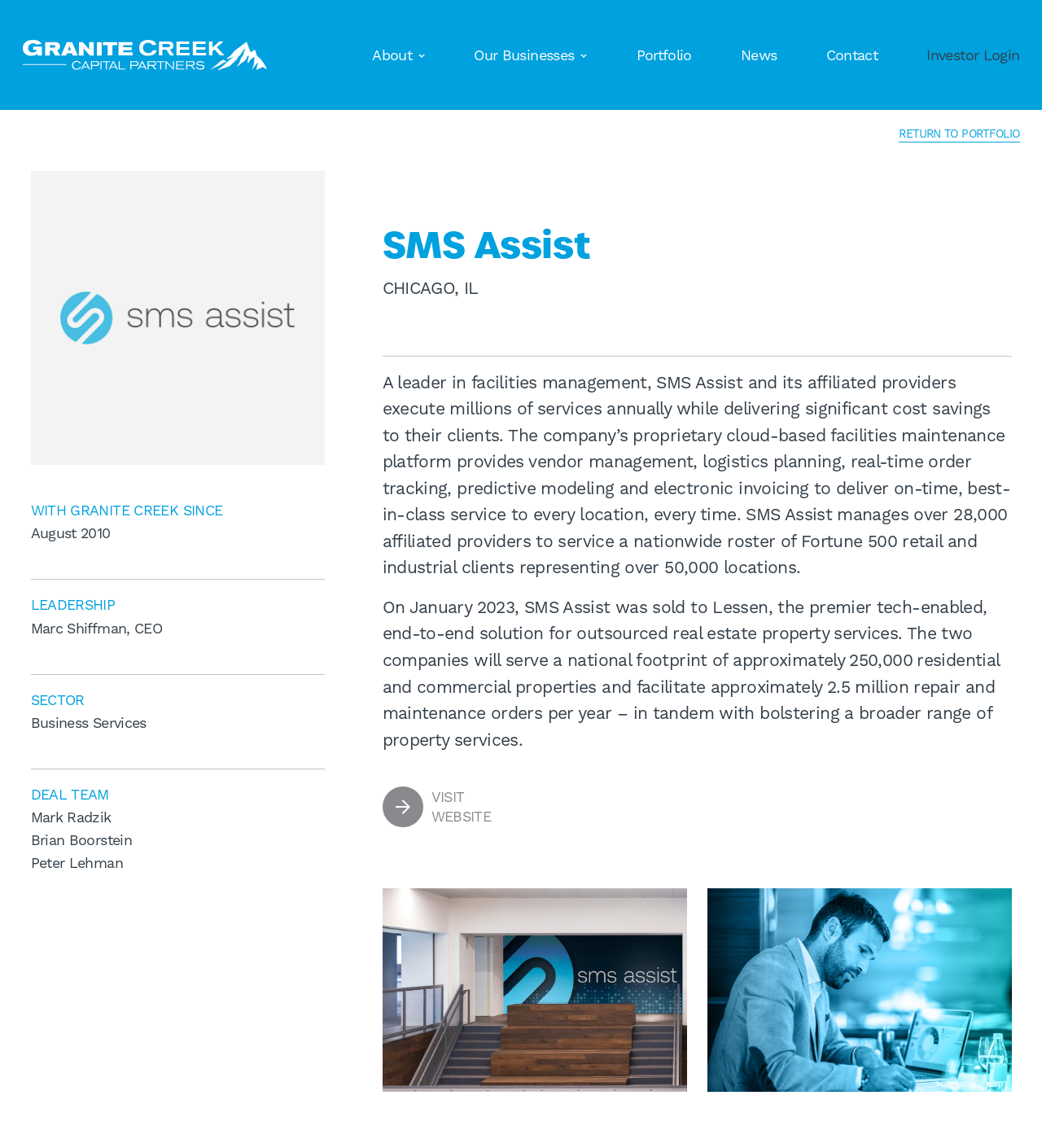What is the name of the CEO of SMS Assist?
Based on the screenshot, provide a one-word or short-phrase response.

Marc Shiffman